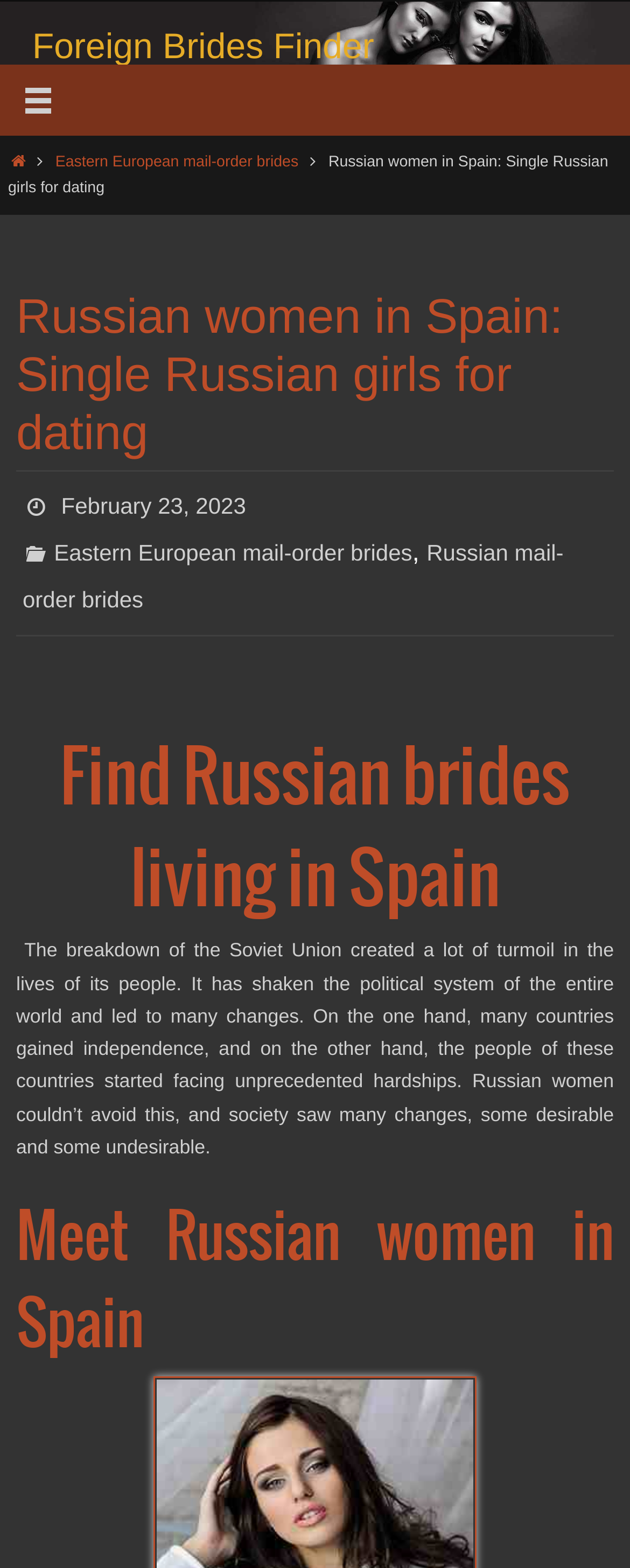Please provide a detailed answer to the question below based on the screenshot: 
What is the purpose of the website?

The purpose of the website can be inferred from the static text 'Foreign brides, Russian brides, Asian brides, Latin brides & International dating' located at the top of the webpage, as well as the overall content and structure of the webpage, which suggests that it is a platform for international dating.